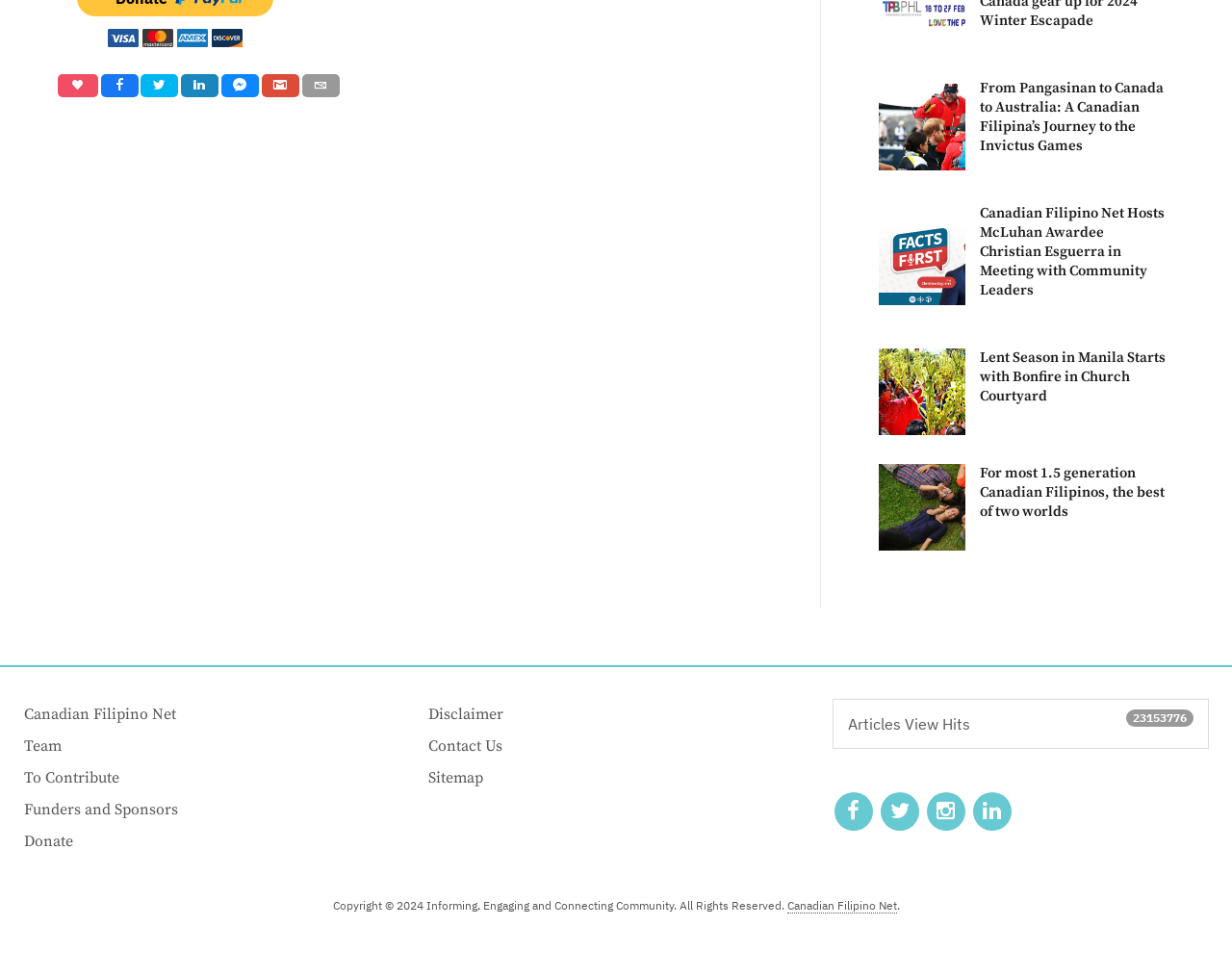Specify the bounding box coordinates of the element's region that should be clicked to achieve the following instruction: "Click the Facebook link". The bounding box coordinates consist of four float numbers between 0 and 1, in the format [left, top, right, bottom].

[0.082, 0.075, 0.112, 0.099]